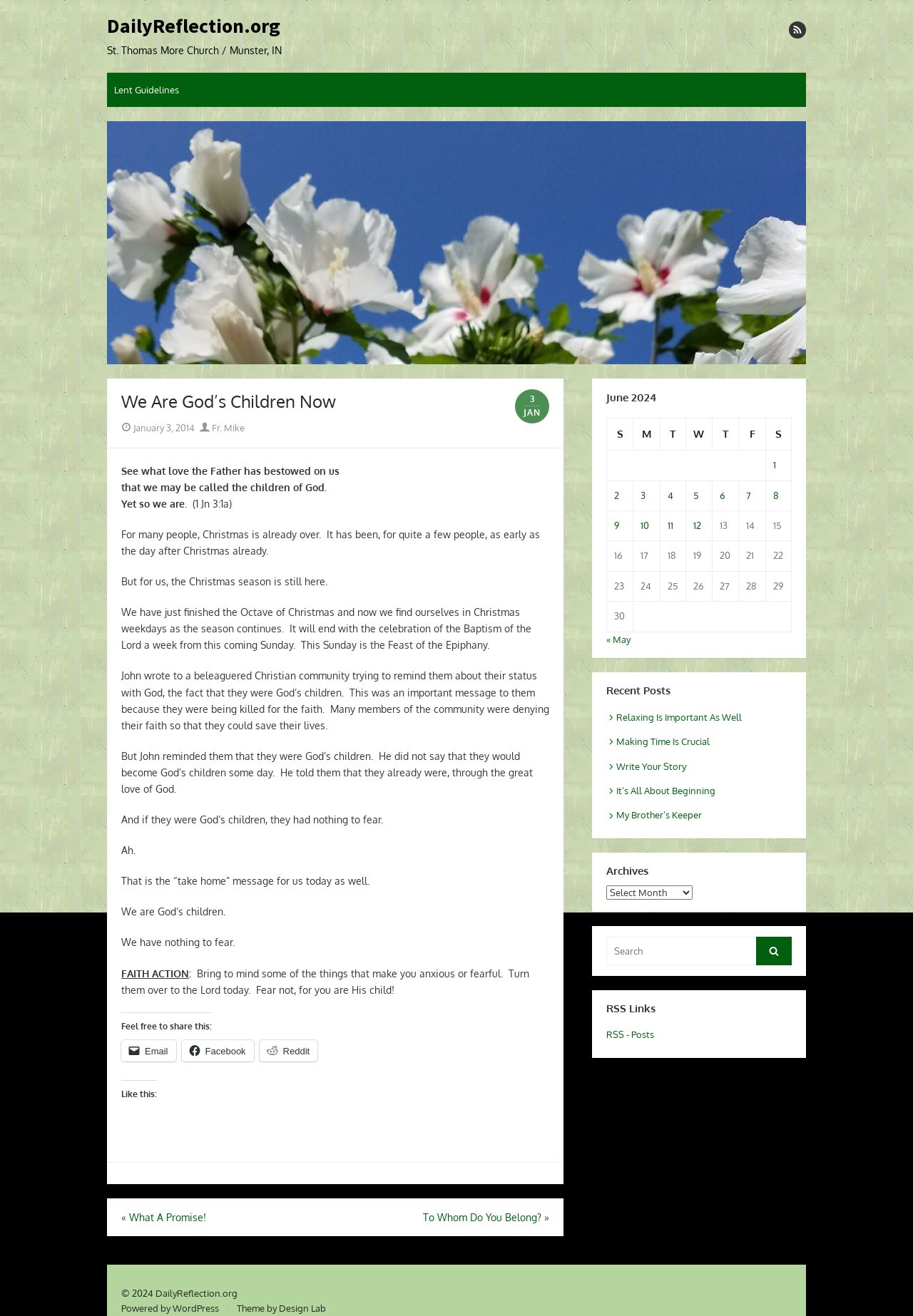Please identify the bounding box coordinates of the area I need to click to accomplish the following instruction: "Share this on Facebook".

[0.199, 0.79, 0.278, 0.807]